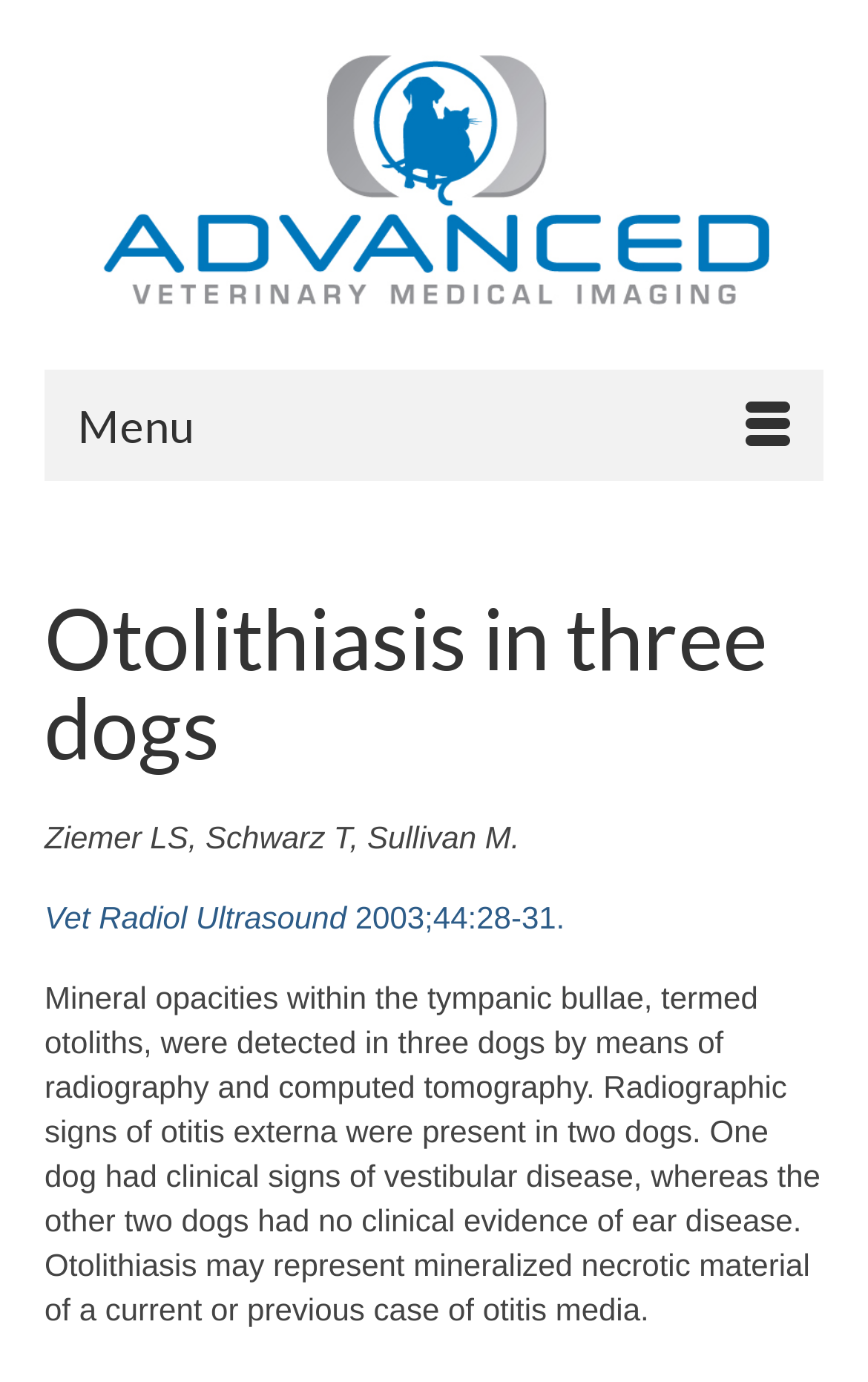Provide the bounding box coordinates for the UI element described in this sentence: "title="Advanced Veterinary Medical Imaging"". The coordinates should be four float values between 0 and 1, i.e., [left, top, right, bottom].

[0.051, 0.024, 0.949, 0.25]